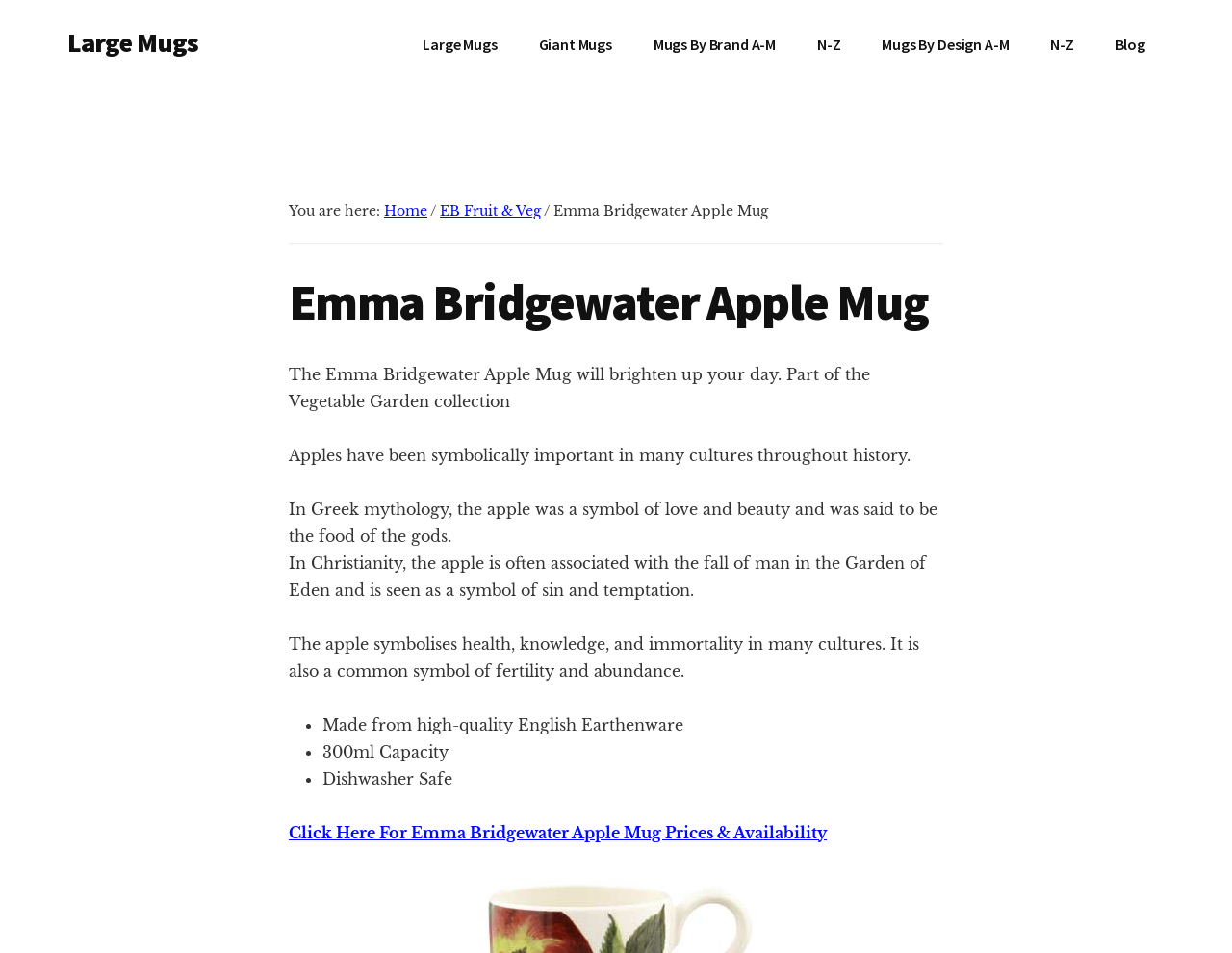Locate the bounding box coordinates of the region to be clicked to comply with the following instruction: "Explore Giant Mugs". The coordinates must be four float numbers between 0 and 1, in the form [left, top, right, bottom].

[0.422, 0.02, 0.512, 0.073]